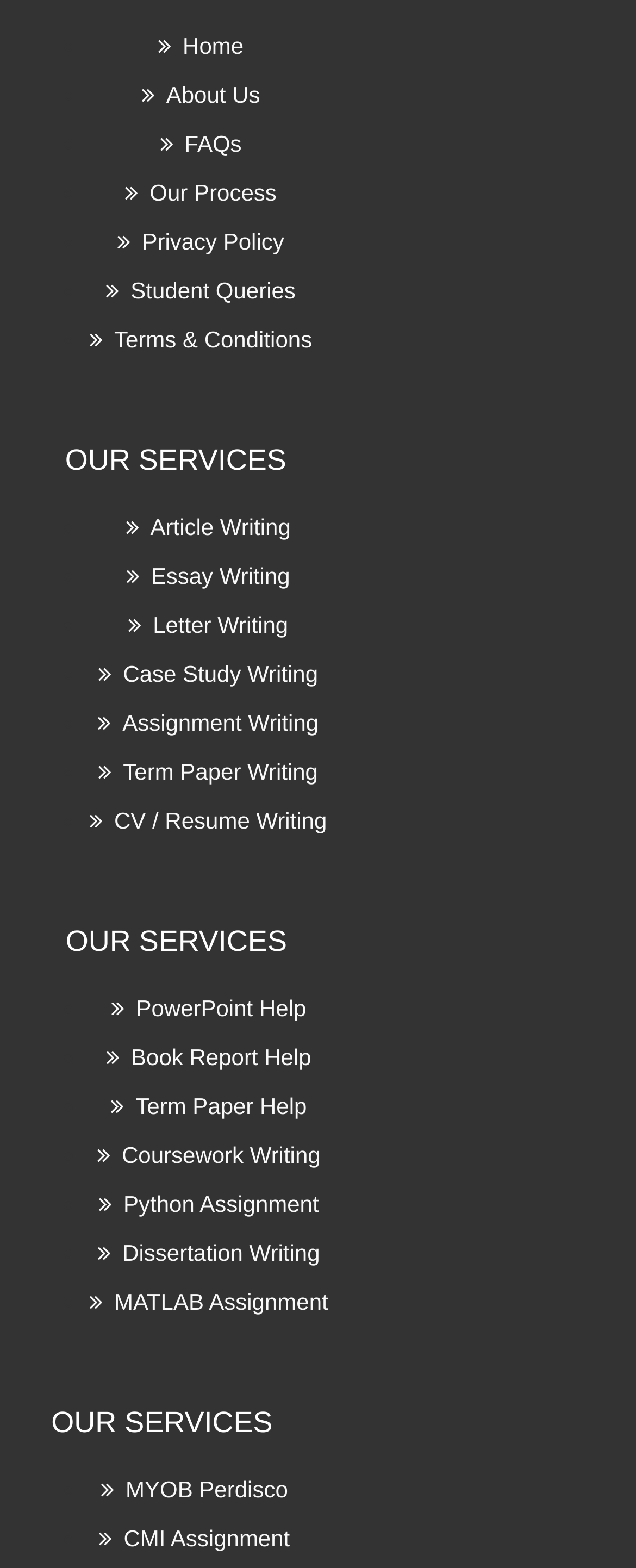What type of writing services are offered?
Please answer the question with a single word or phrase, referencing the image.

Academic and professional